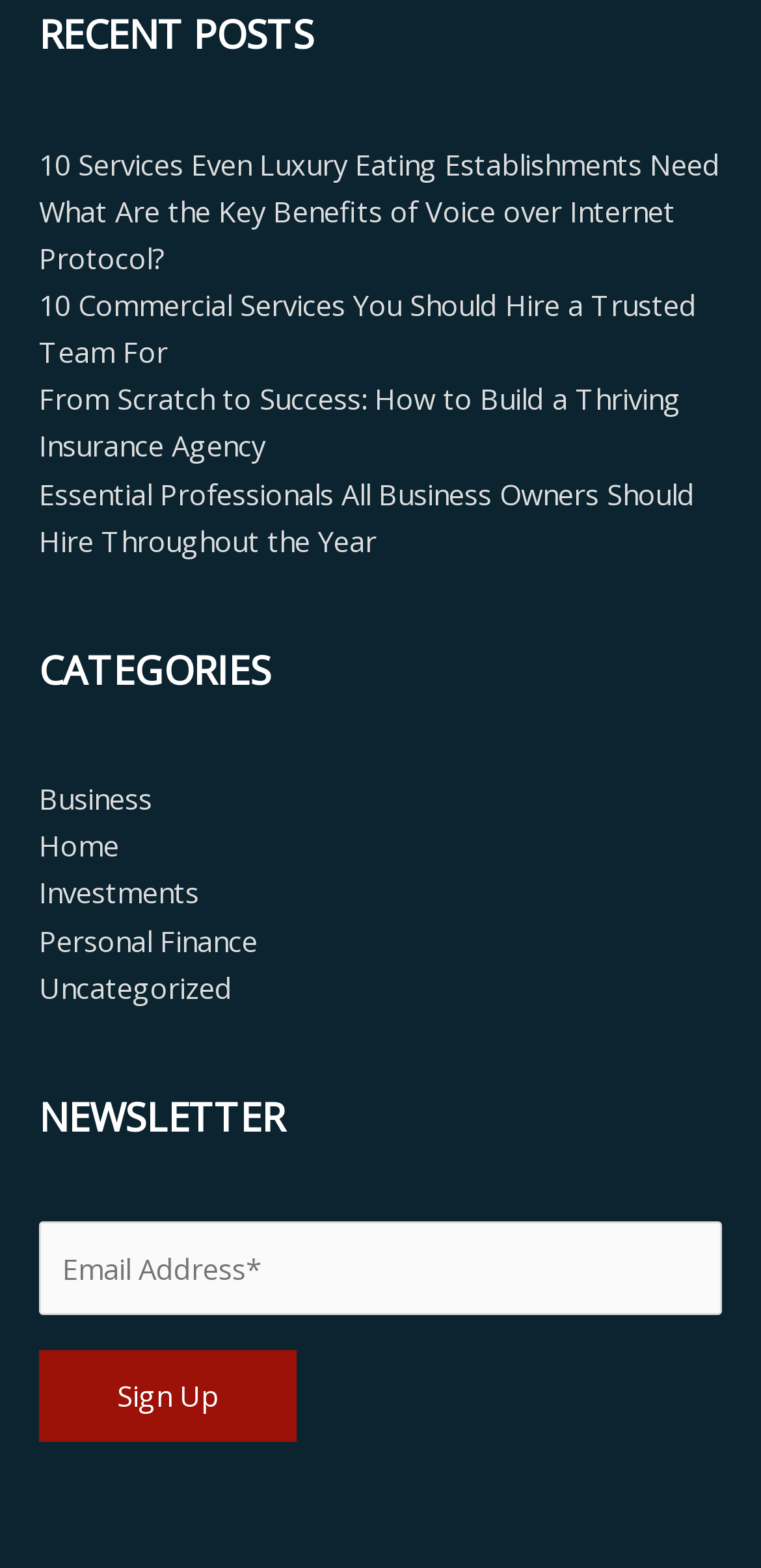Pinpoint the bounding box coordinates of the clickable area necessary to execute the following instruction: "Subscribe to the newsletter". The coordinates should be given as four float numbers between 0 and 1, namely [left, top, right, bottom].

[0.051, 0.861, 0.39, 0.919]